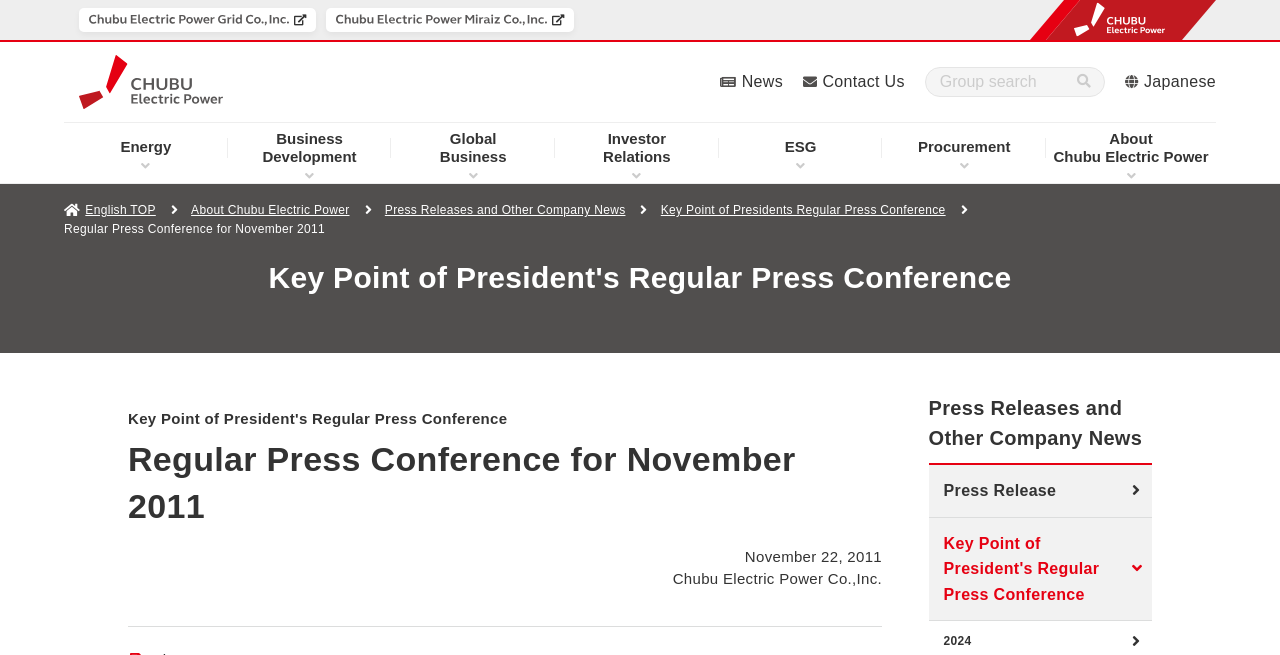Detail the features and information presented on the webpage.

The webpage is about Chubu Electric Power, a multi-energy services group. At the top left corner, there is a logo of Chubu Electric Power, which is an image linked to the company's website. Below the logo, there are seven links in a row, including "Energy", "Business Development", "Global Business", "Investor Relations", "ESG", "Procurement", and "About Chubu Electric Power". 

On the right side of the top section, there are three links: "News", "Contact Us", and a language selection link "Japanese". There is also a search box with a button next to it. 

In the middle section, there are two links with accompanying images: "Chubu Electric Power Grid Co.,Inc." and "Chubu Electric Power Miraiz Co.,Inc.". 

Below the middle section, there is a large image of "CHUBU Electric Power" spanning across the page. 

On the left side of the page, there are five links: "English TOP", "About Chubu Electric Power", "Press Releases and Other Company News", "Key Point of Presidents Regular Press Conference", and a heading "Regular Press Conference for November 2011". 

The main content of the page is about a press conference, which includes the date "November 22, 2011", and the company name "Chubu Electric Power Co.,Inc.". There are also three links: "Press Releases and Other Company News", "Press Release", and "Key Point of President's Regular Press Conference".